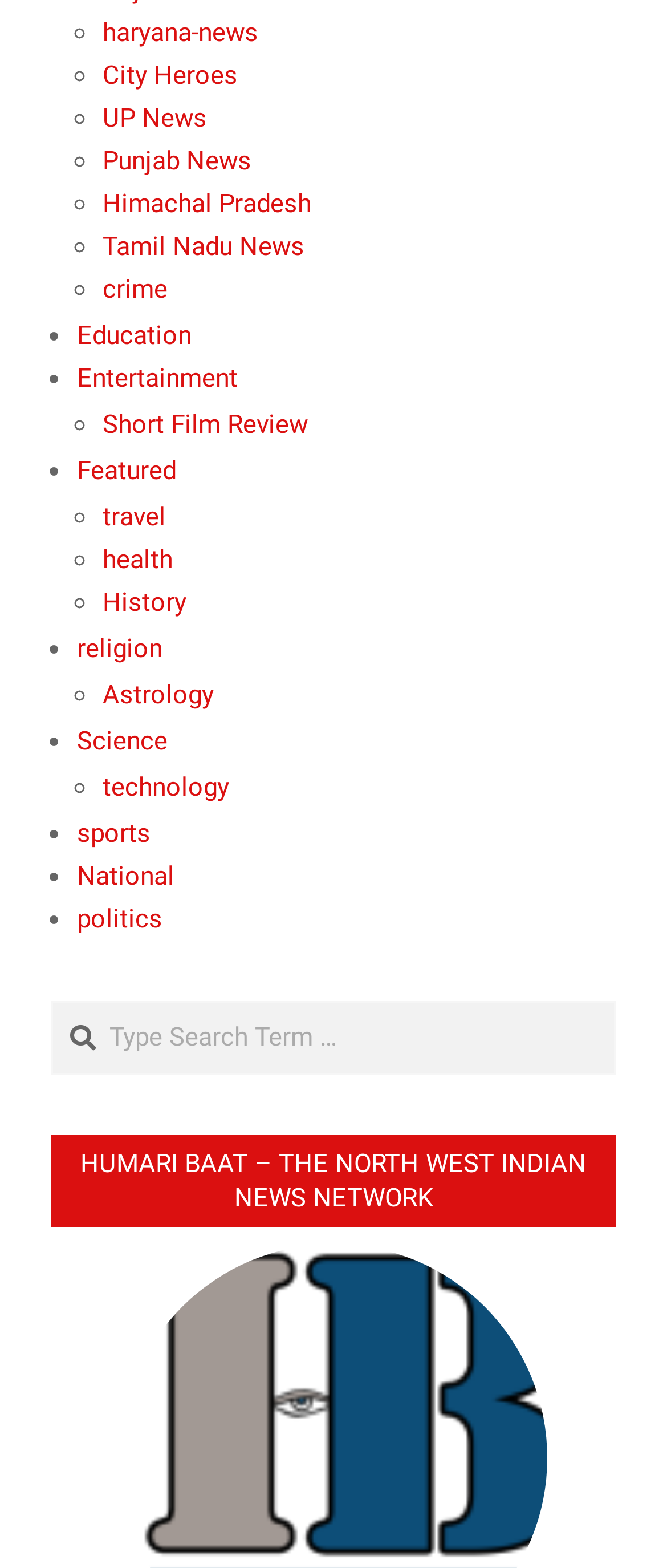Provide your answer in one word or a succinct phrase for the question: 
Is there a search function on the webpage?

Yes